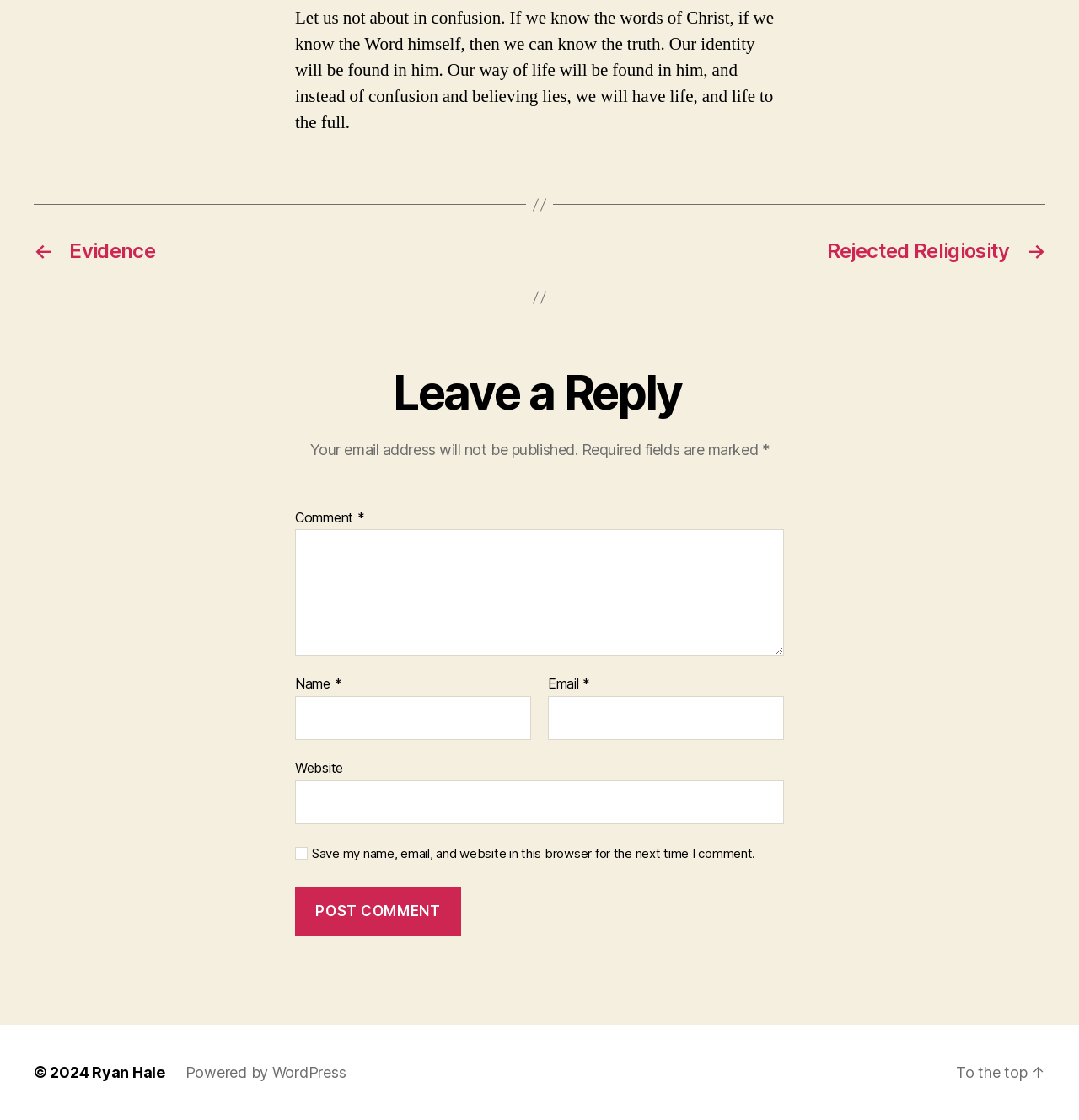Please find and report the bounding box coordinates of the element to click in order to perform the following action: "Go to the top of the page". The coordinates should be expressed as four float numbers between 0 and 1, in the format [left, top, right, bottom].

[0.886, 0.949, 0.969, 0.965]